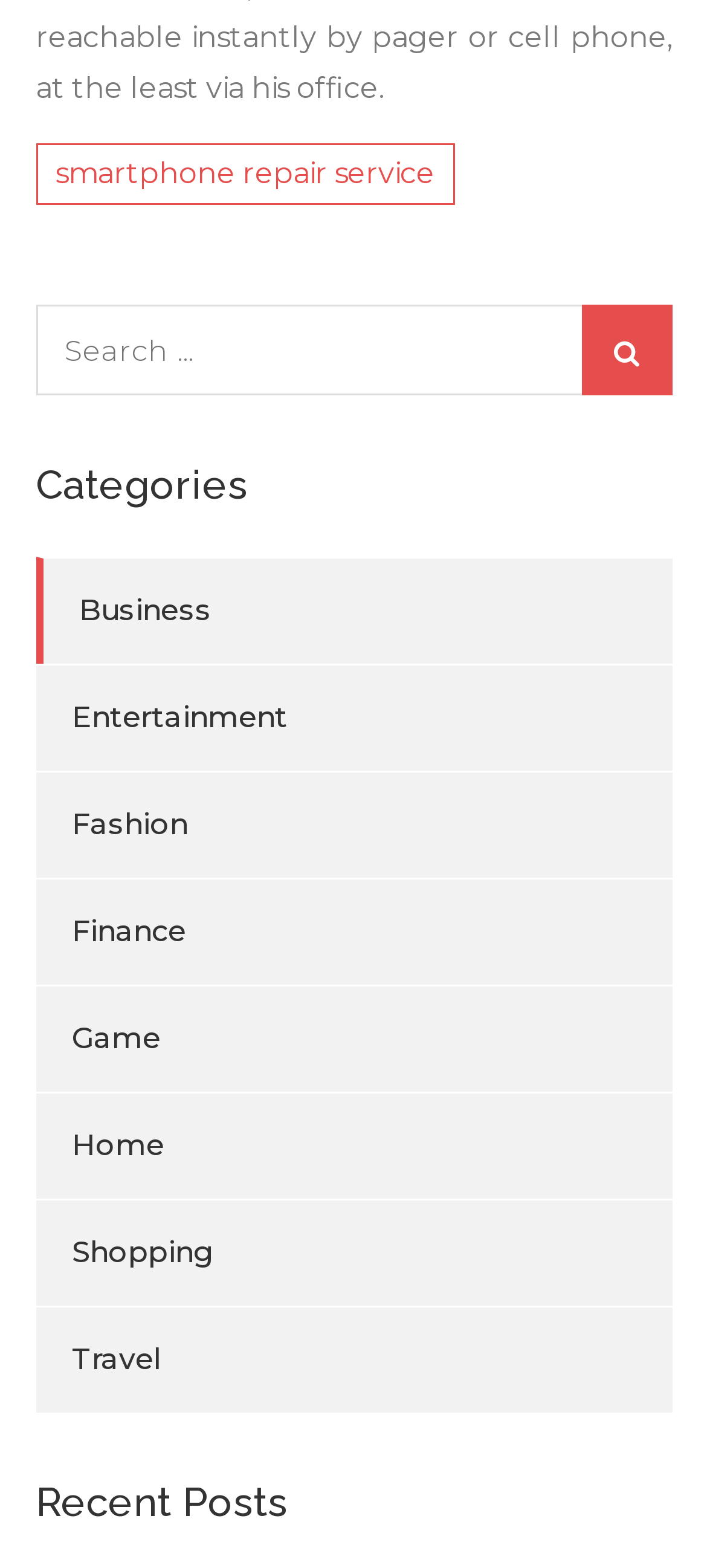Use one word or a short phrase to answer the question provided: 
What is the title of the section below the categories?

Recent Posts